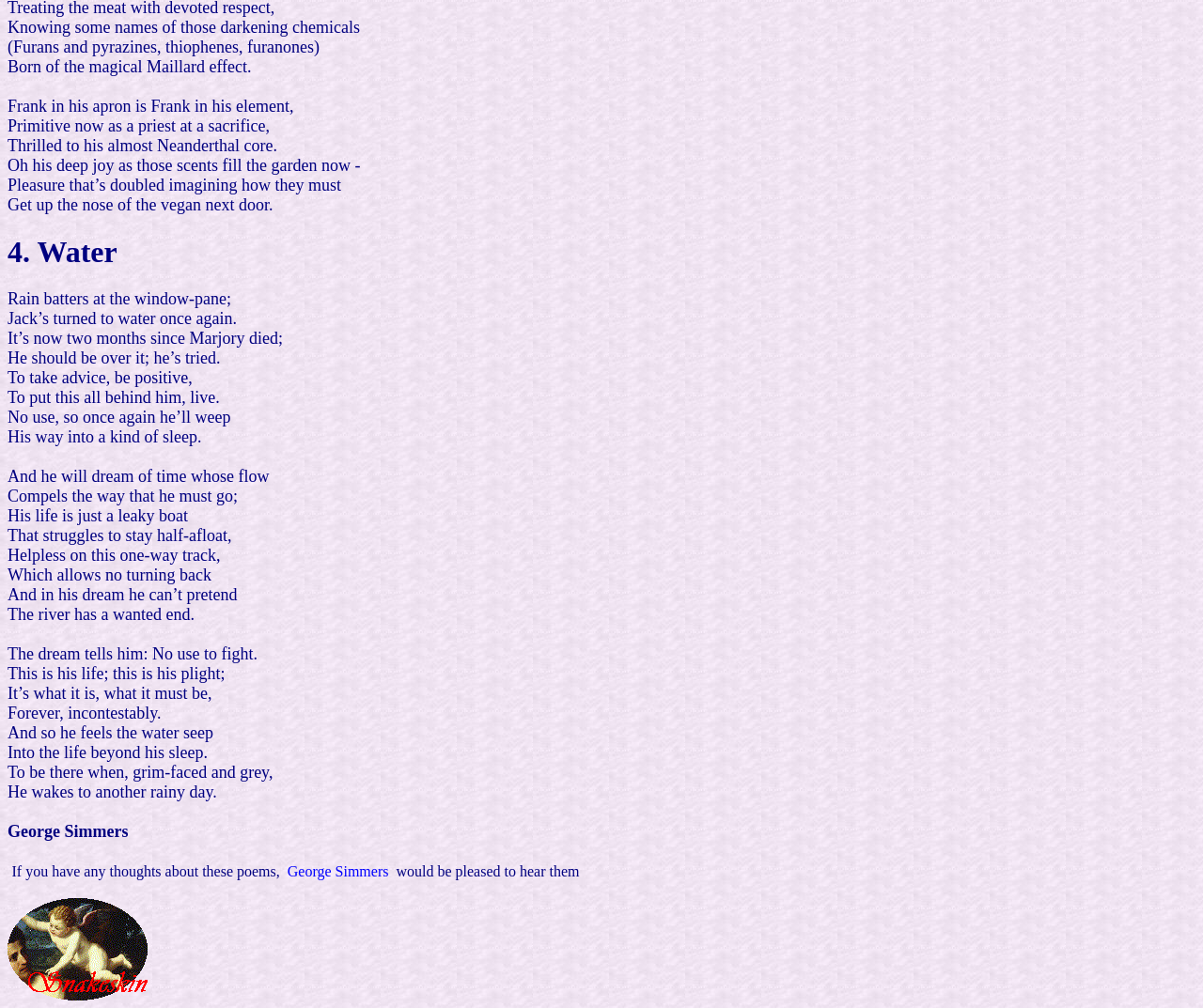What is the name of the poet?
Please provide a comprehensive answer based on the details in the screenshot.

The name of the poet is mentioned at the bottom of the webpage, where it says 'George Simmers'. This suggests that the poet is the author of the poem or poems presented on the webpage.